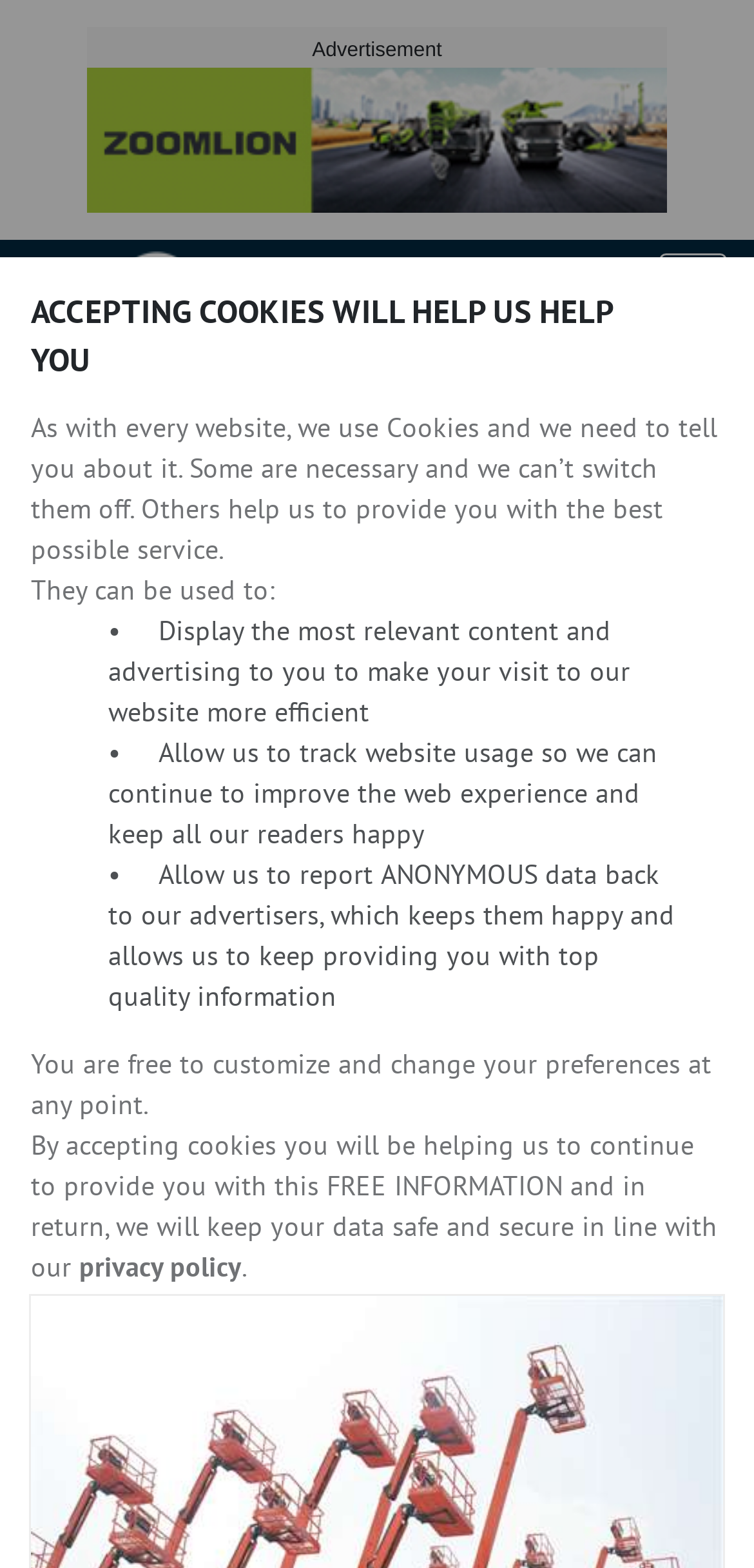How long does it take to read the article?
Please provide a single word or phrase as your answer based on the image.

1 min